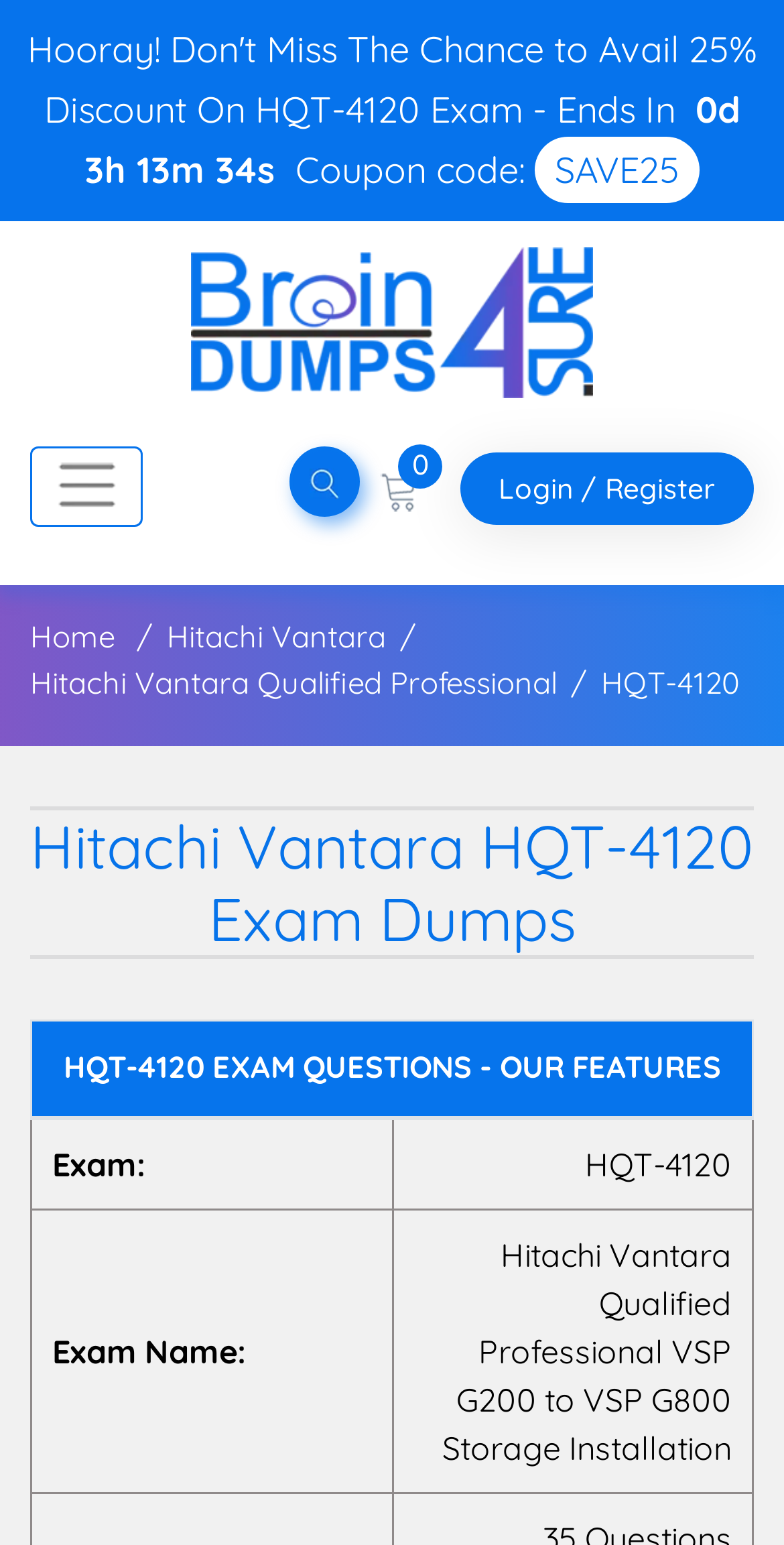Please provide the bounding box coordinate of the region that matches the element description: 0. Coordinates should be in the format (top-left x, top-left y, bottom-right x, bottom-right y) and all values should be between 0 and 1.

[0.51, 0.305, 0.561, 0.327]